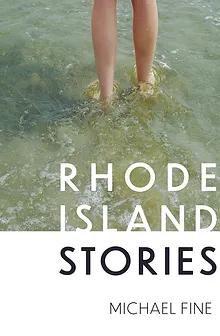Where is the author's name positioned?
By examining the image, provide a one-word or phrase answer.

at the bottom